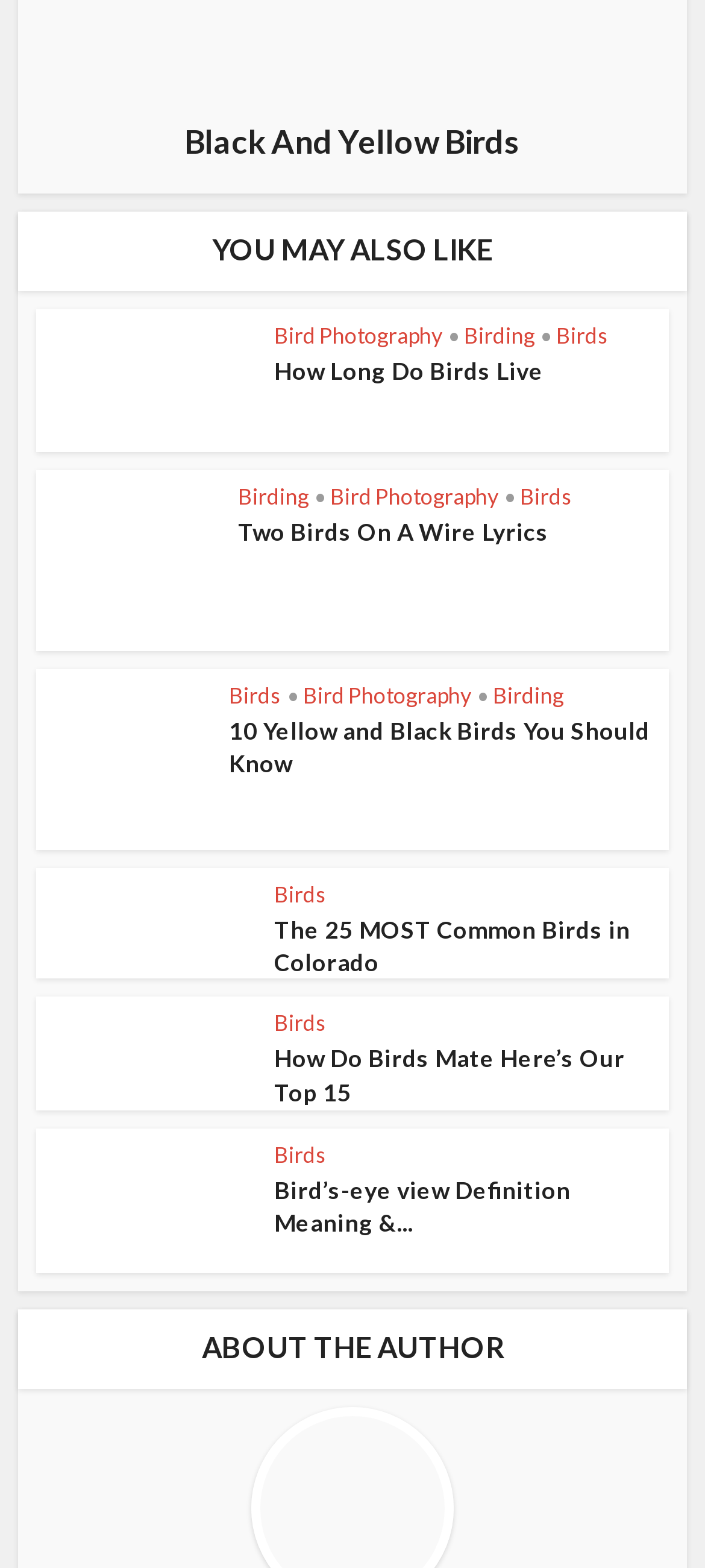Pinpoint the bounding box coordinates of the area that must be clicked to complete this instruction: "learn about the 25 most common birds in Colorado".

[0.389, 0.582, 0.924, 0.624]